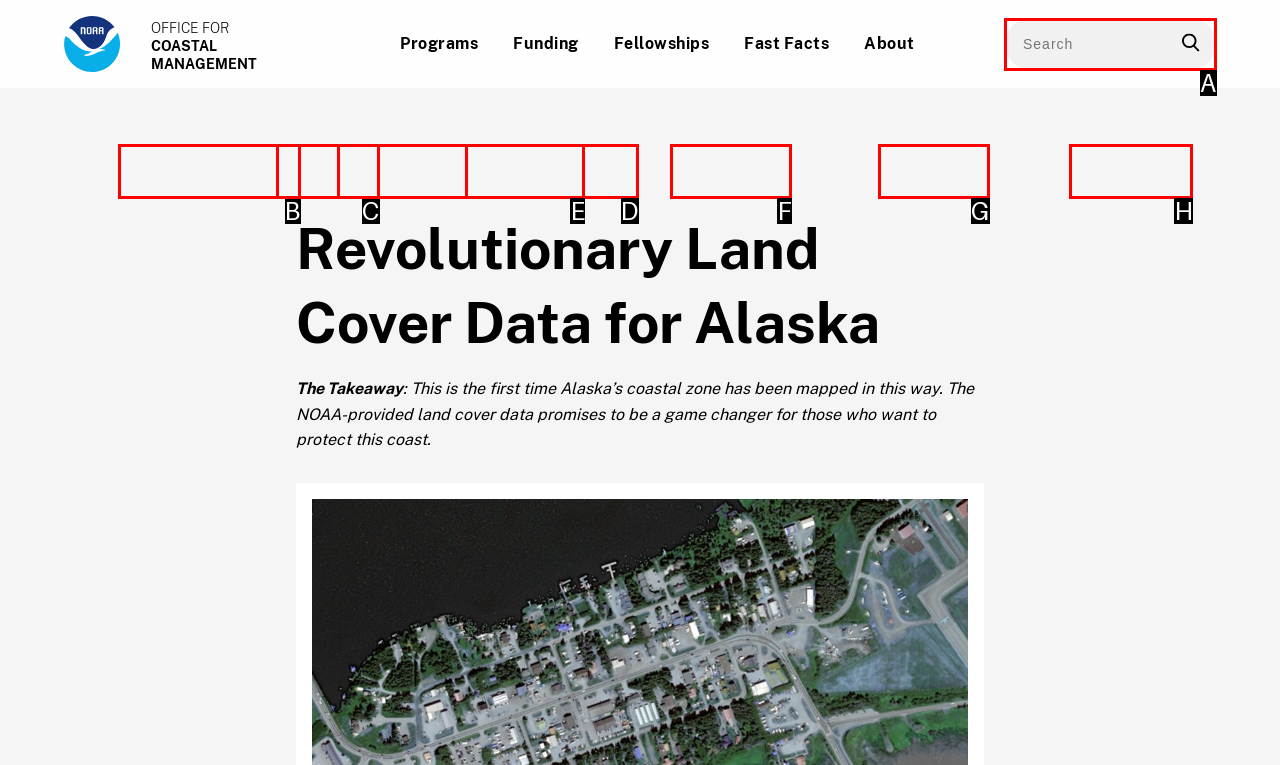Tell me which letter corresponds to the UI element that should be clicked to fulfill this instruction: View 'SEPTEMBER 9, 2020'
Answer using the letter of the chosen option directly.

None